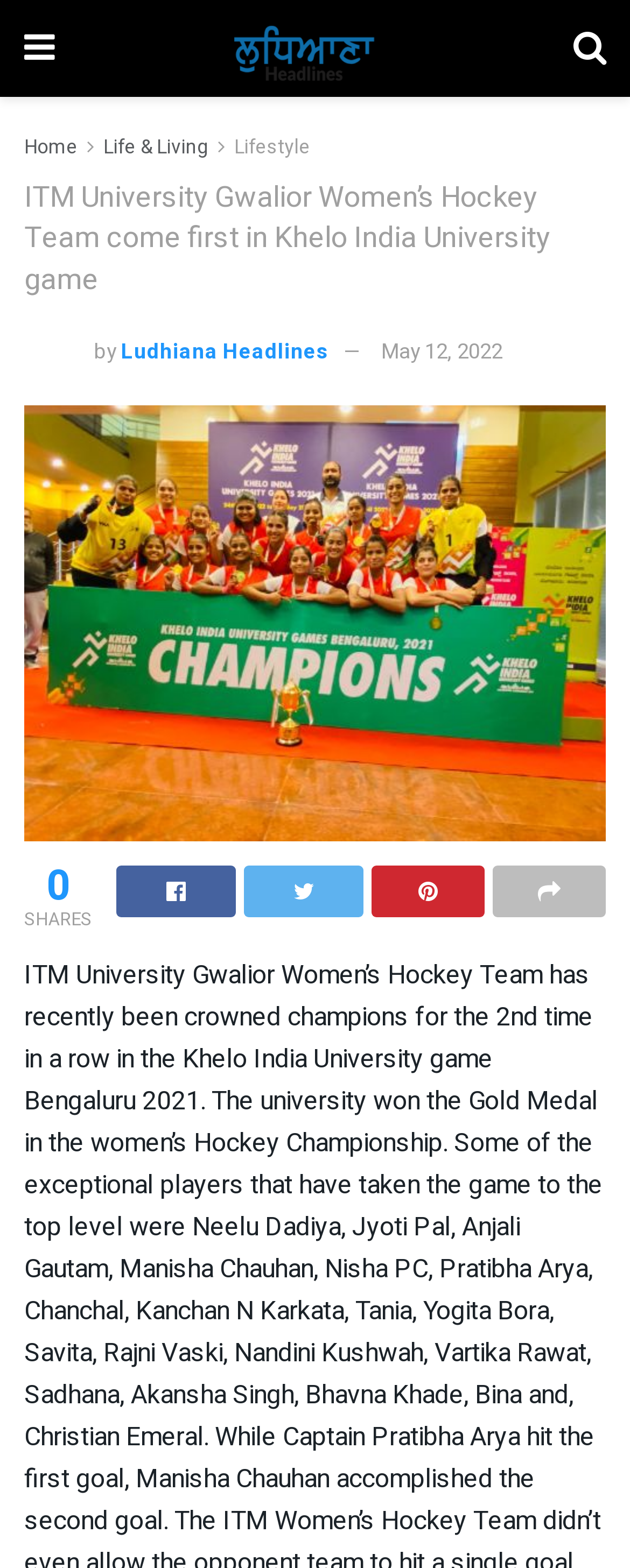What is the name of the university mentioned?
Based on the screenshot, provide a one-word or short-phrase response.

ITM University Gwalior